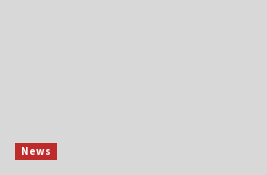Identify and describe all the elements present in the image.

The image features a link labeled "News," which is positioned in the lower left corner against a subtle gray background. This link likely serves as an access point for readers to stay updated on the latest articles or posts related to current events or important topics. The design is minimalistic, emphasizing the text while ensuring it stands out for easy identification as part of the site's navigational elements.